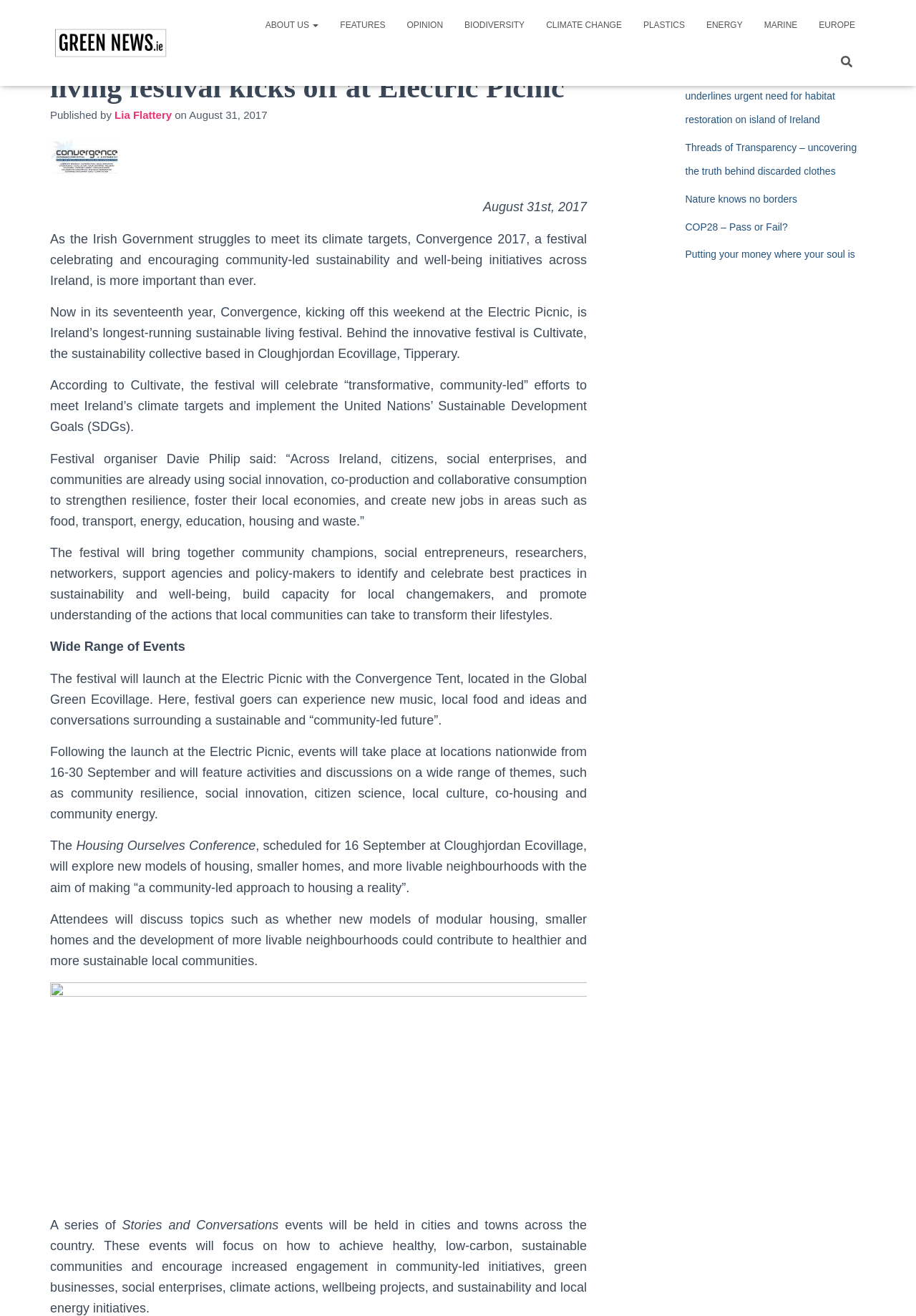Show the bounding box coordinates for the HTML element described as: "parent_node: Search for:".

[0.902, 0.033, 0.945, 0.06]